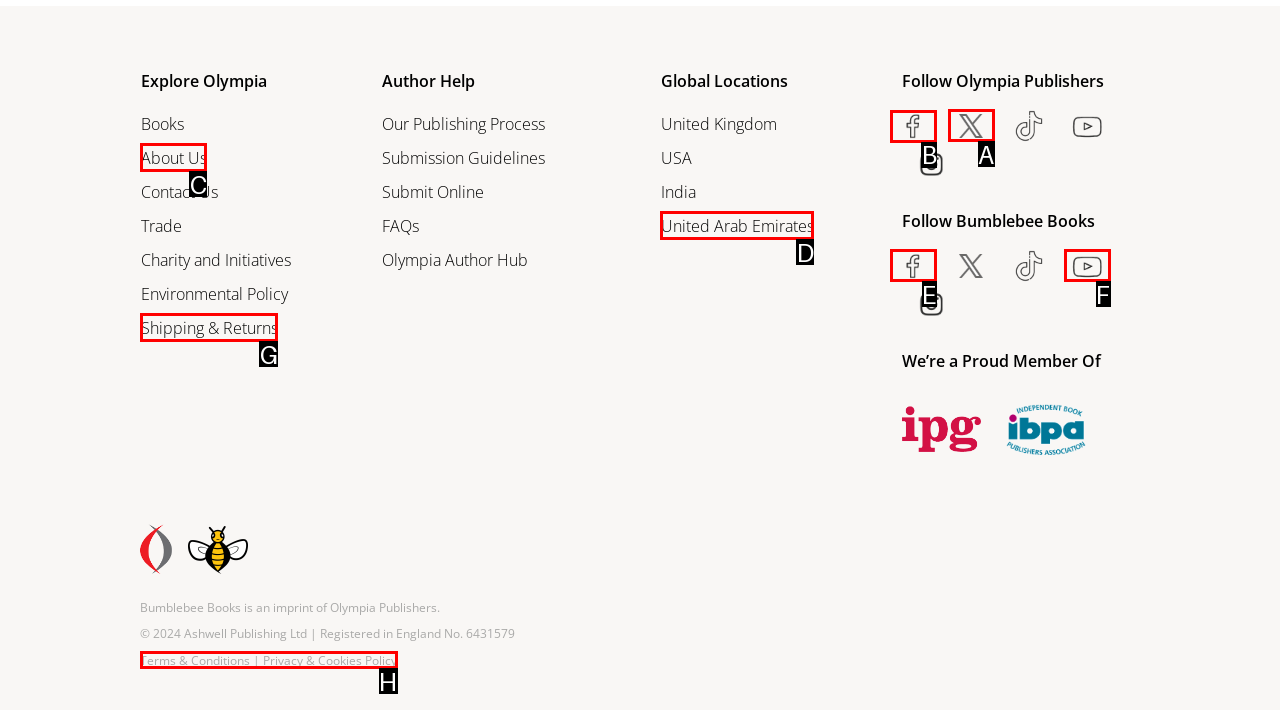To execute the task: View the exhibition details, which one of the highlighted HTML elements should be clicked? Answer with the option's letter from the choices provided.

None